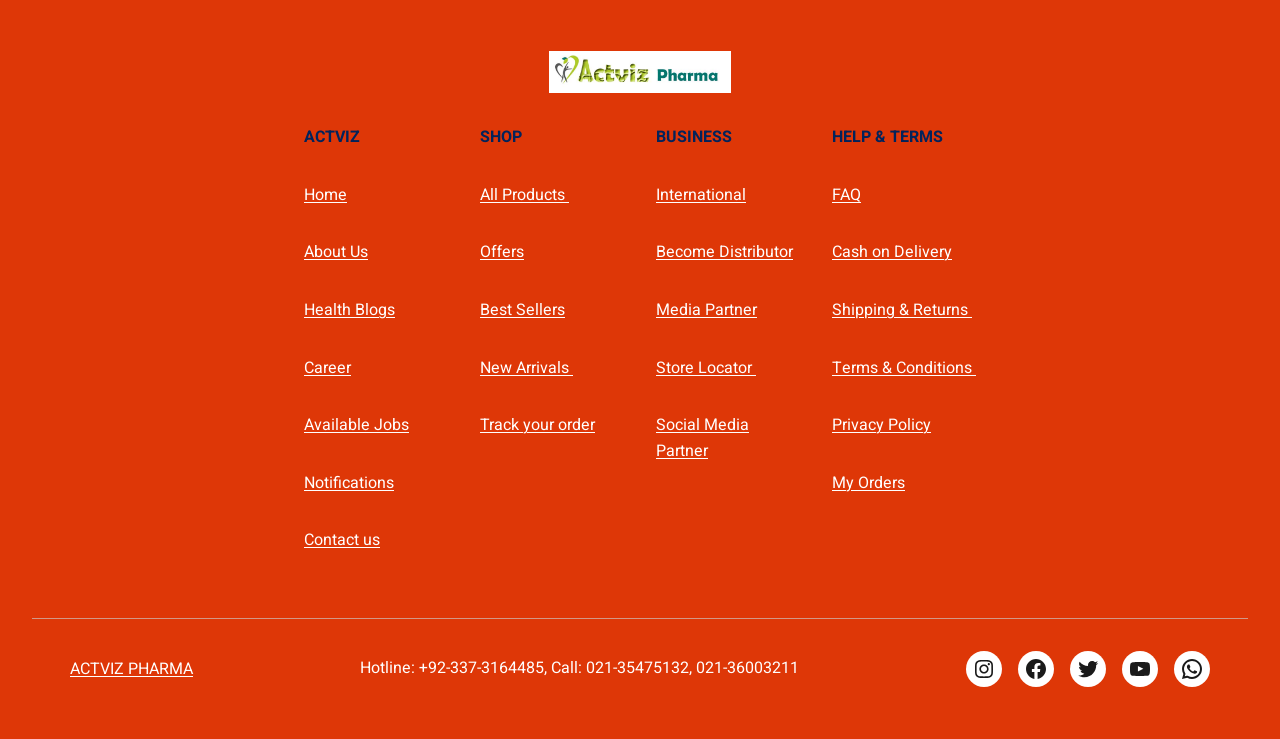What is the hotline number of Actviz Pharma?
Please use the image to provide a one-word or short phrase answer.

+92-337-3164485